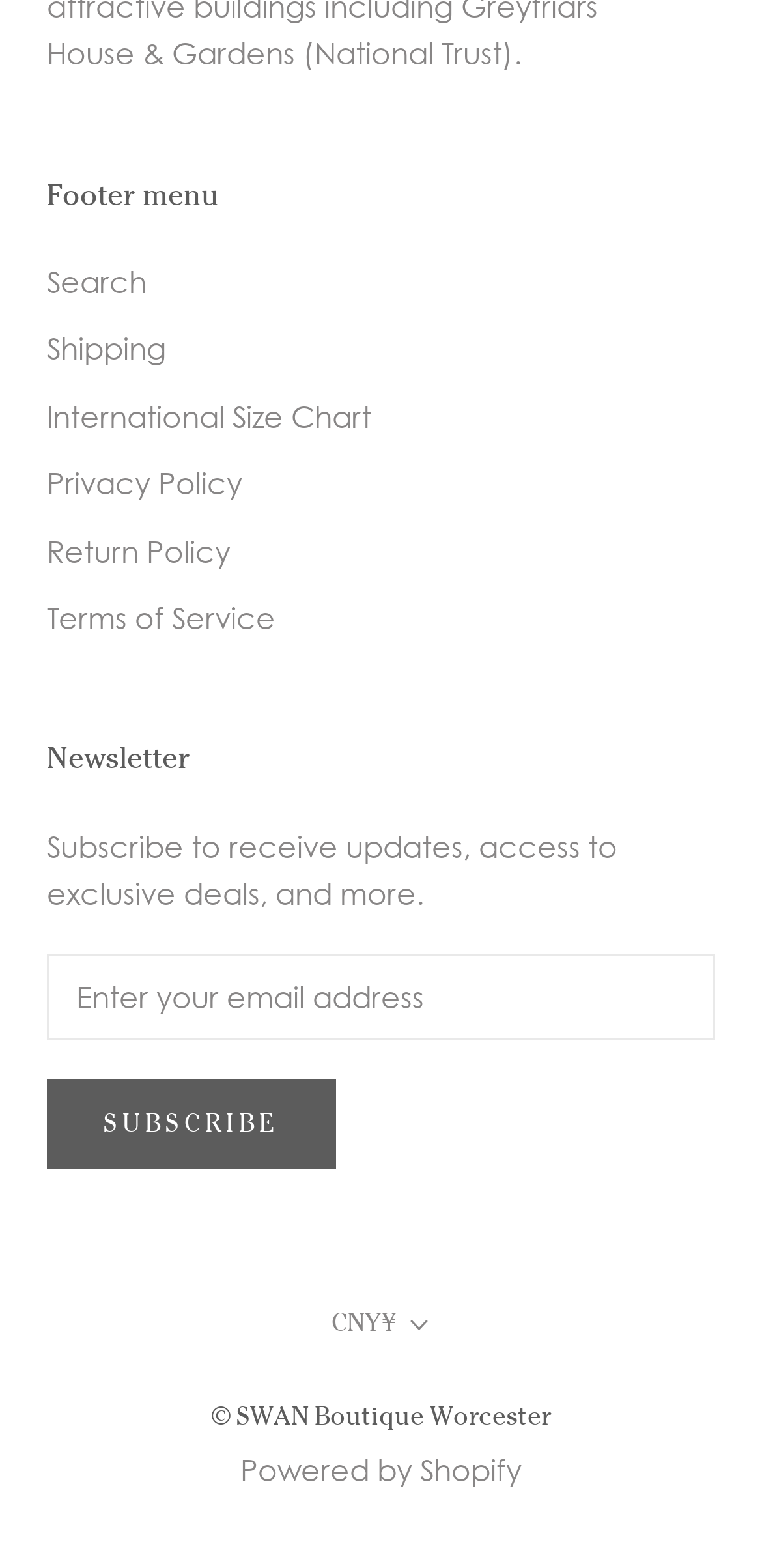What is the purpose of the 'SUBSCRIBE' button?
Analyze the image and provide a thorough answer to the question.

The 'SUBSCRIBE' button is located below the textbox and is used to submit the email address to subscribe to the newsletter.